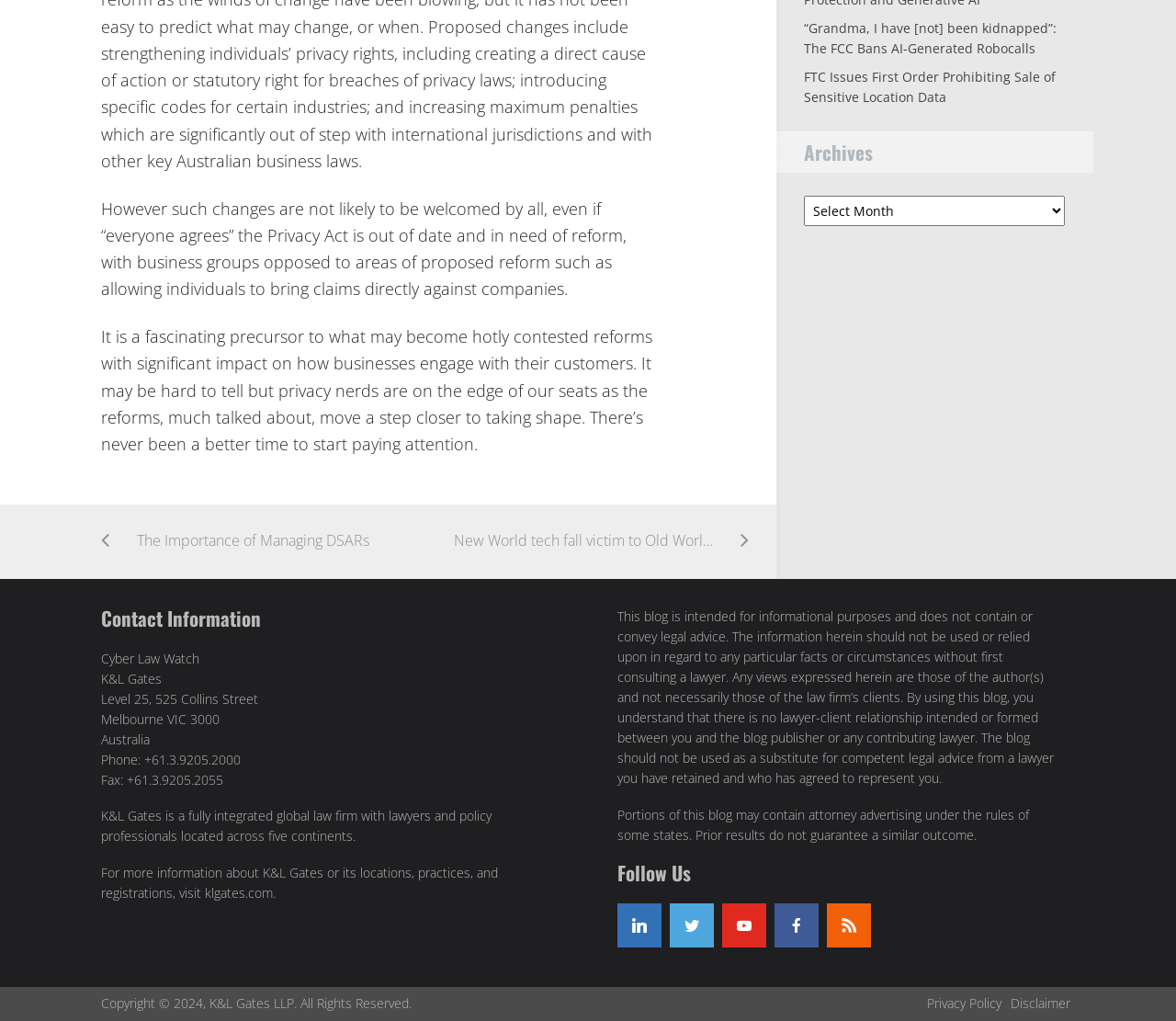Using the description "Privacy Policy", locate and provide the bounding box of the UI element.

[0.788, 0.974, 0.852, 0.991]